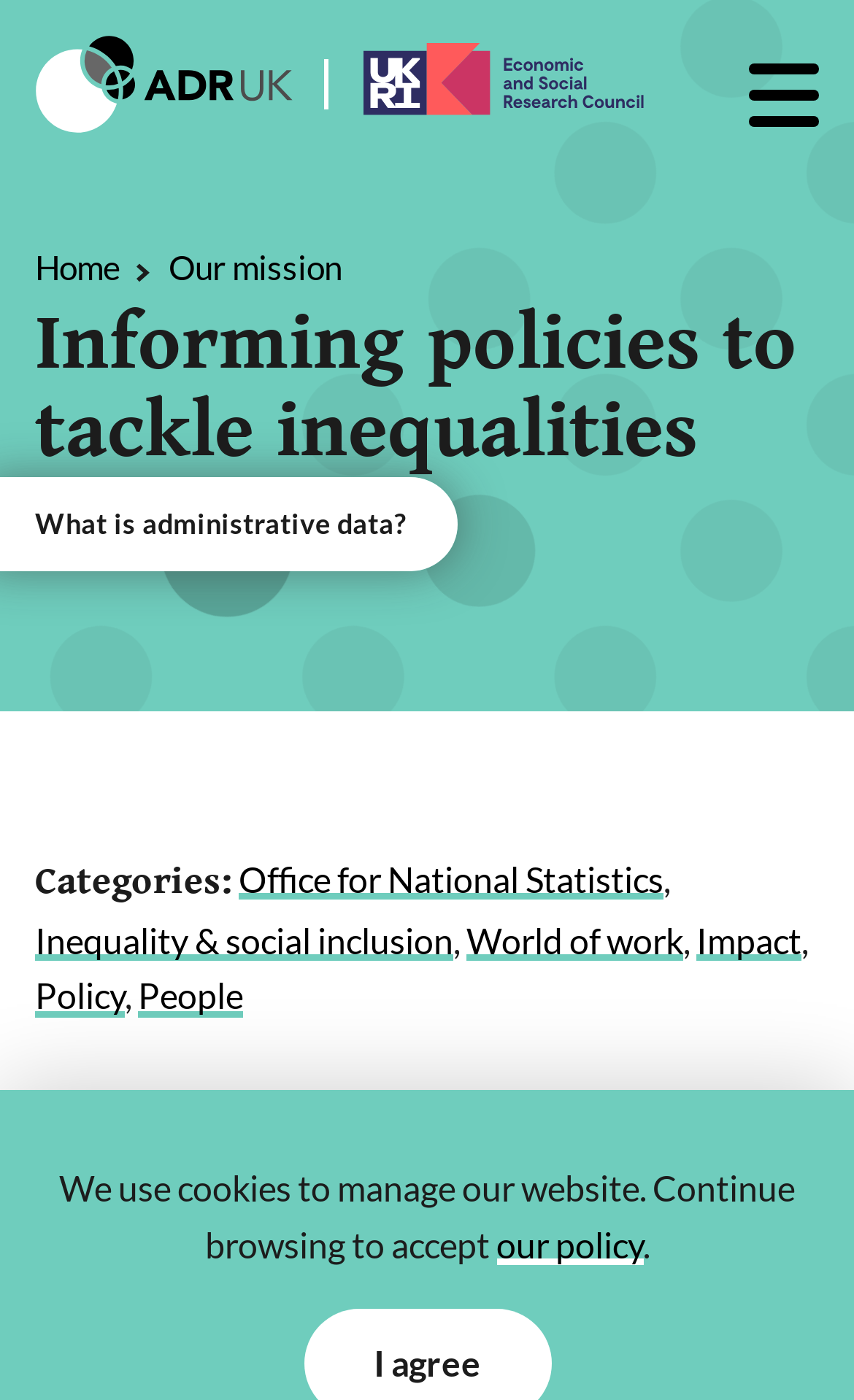Your task is to extract the text of the main heading from the webpage.

Informing policies to tackle inequalities